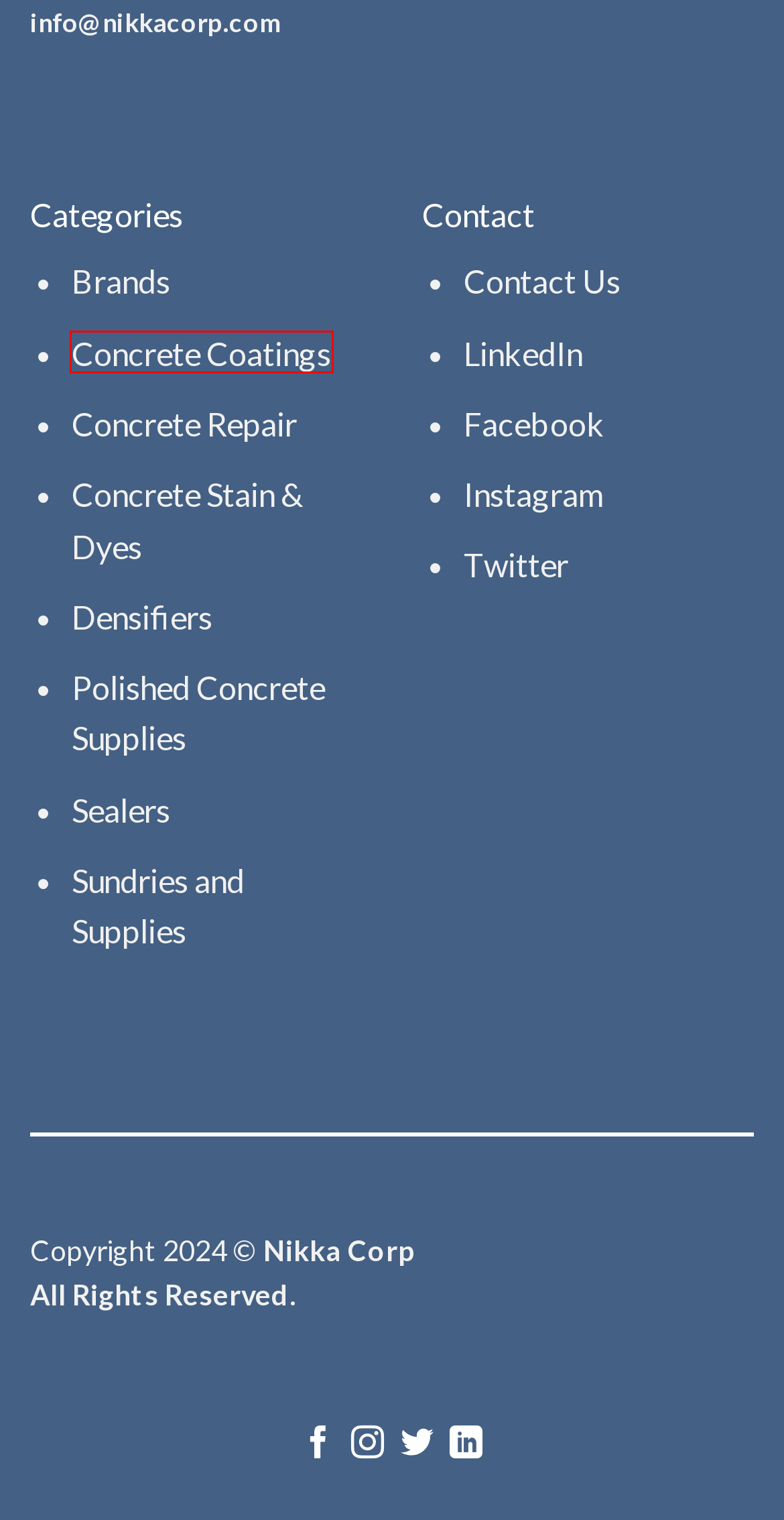Evaluate the webpage screenshot and identify the element within the red bounding box. Select the webpage description that best fits the new webpage after clicking the highlighted element. Here are the candidates:
A. Color Charts | Nikka Corp
B. Sealers | Nikka Corp
C. Sundries and Supplies | Nikka Corp
D. Concrete Coatings | Nikka Corp
E. Concrete Repair | Nikka Corp
F. Concrete Stain & Dyes | Nikka Corp
G. Densifiers | Nikka Corp
H. Polished Concrete Supplies | Nikka Corp

D